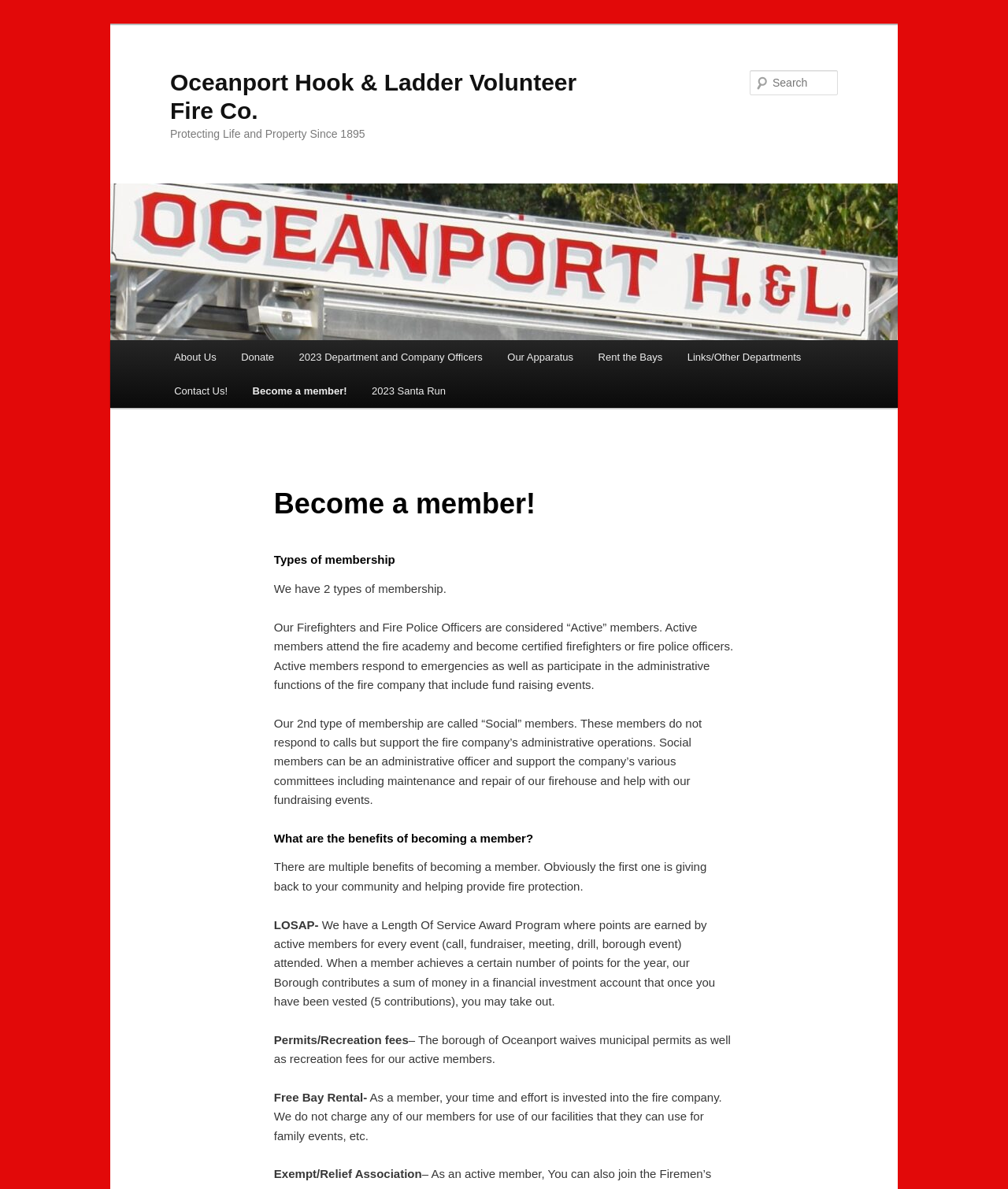Use a single word or phrase to answer this question: 
What is the benefit of LOSAP?

Financial investment account